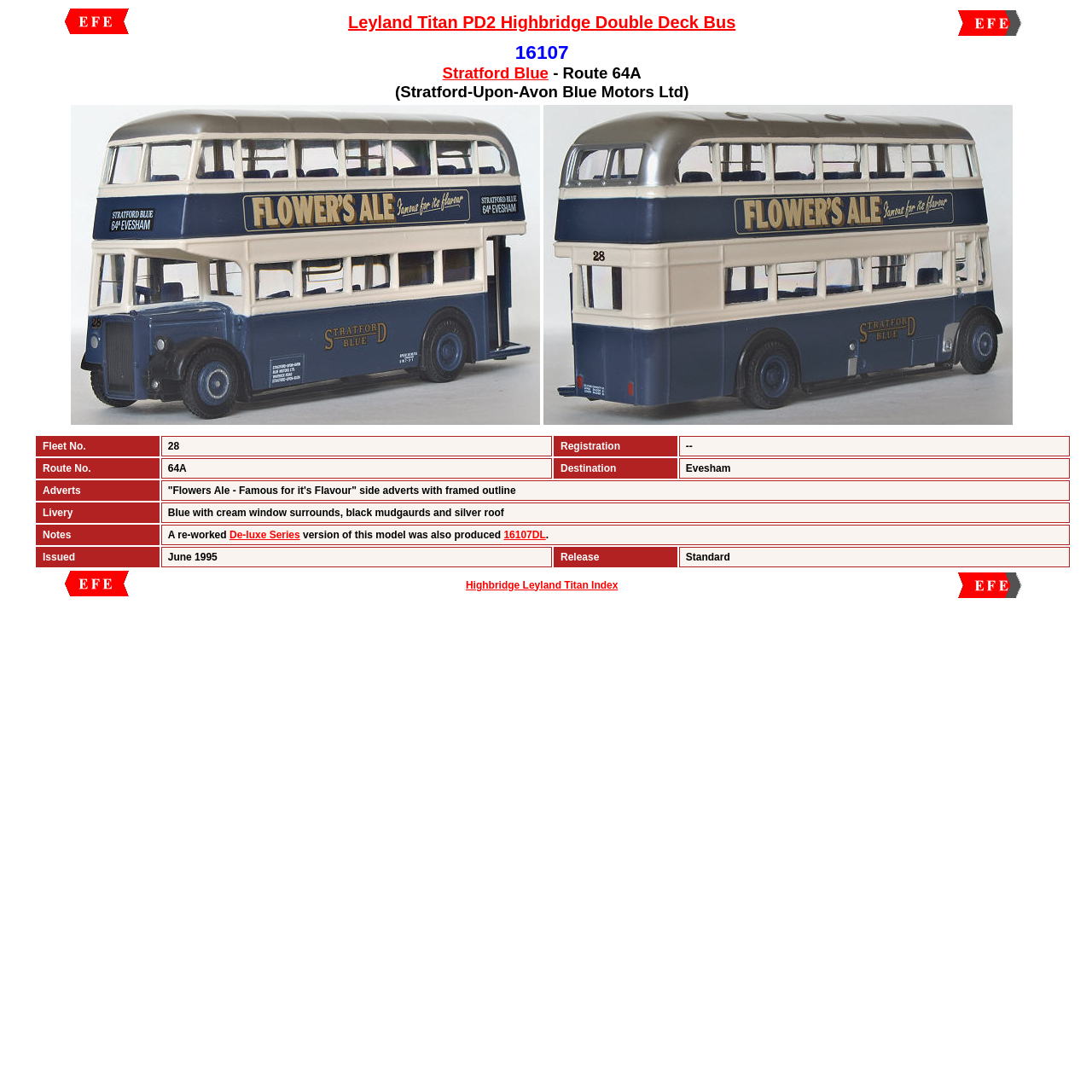Please indicate the bounding box coordinates for the clickable area to complete the following task: "View the 'Leyland Titan PD2 Highbridge Double Deck Bus' model details". The coordinates should be specified as four float numbers between 0 and 1, i.e., [left, top, right, bottom].

[0.319, 0.012, 0.674, 0.029]